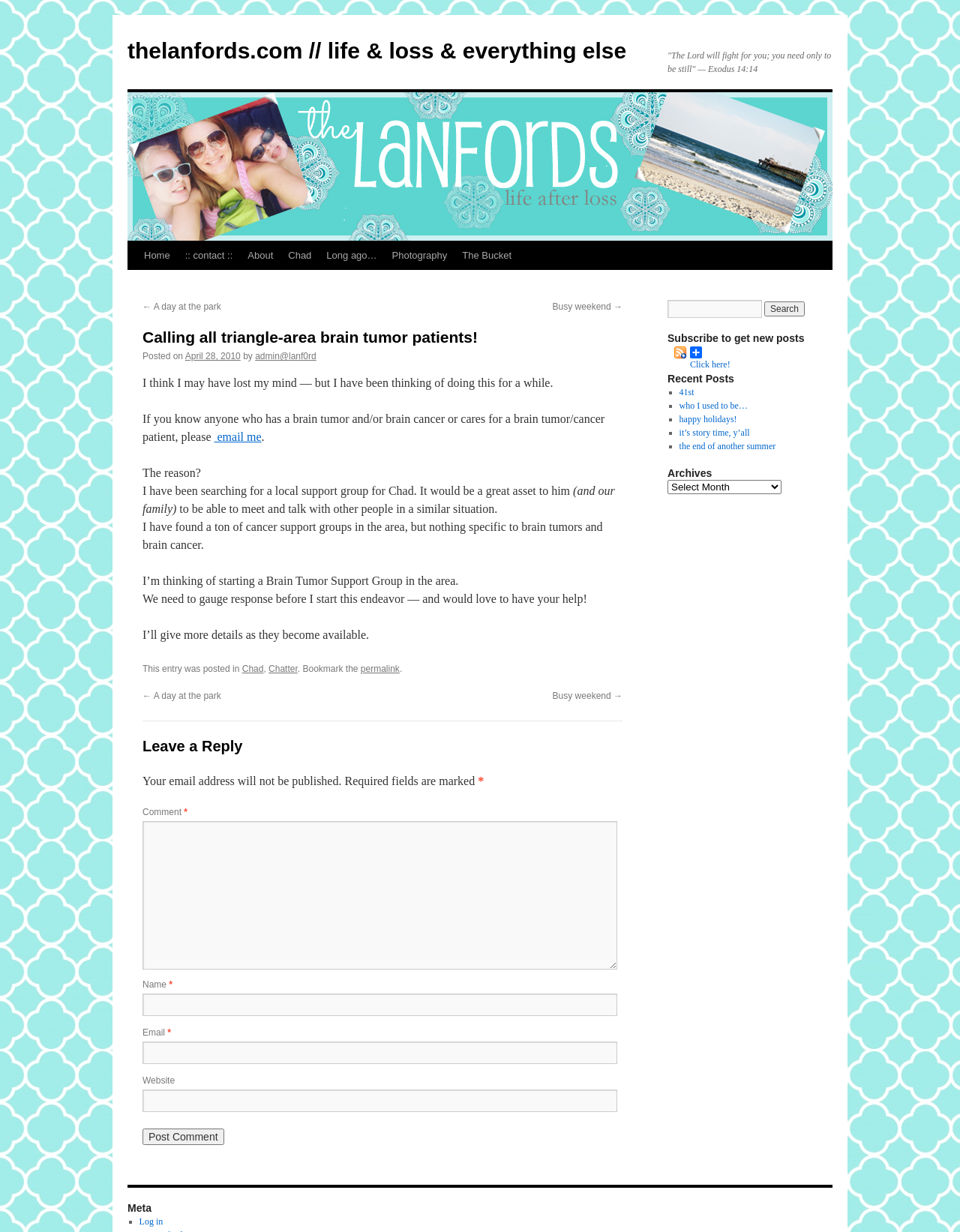Given the description: "April 28, 2010", determine the bounding box coordinates of the UI element. The coordinates should be formatted as four float numbers between 0 and 1, [left, top, right, bottom].

[0.193, 0.285, 0.251, 0.294]